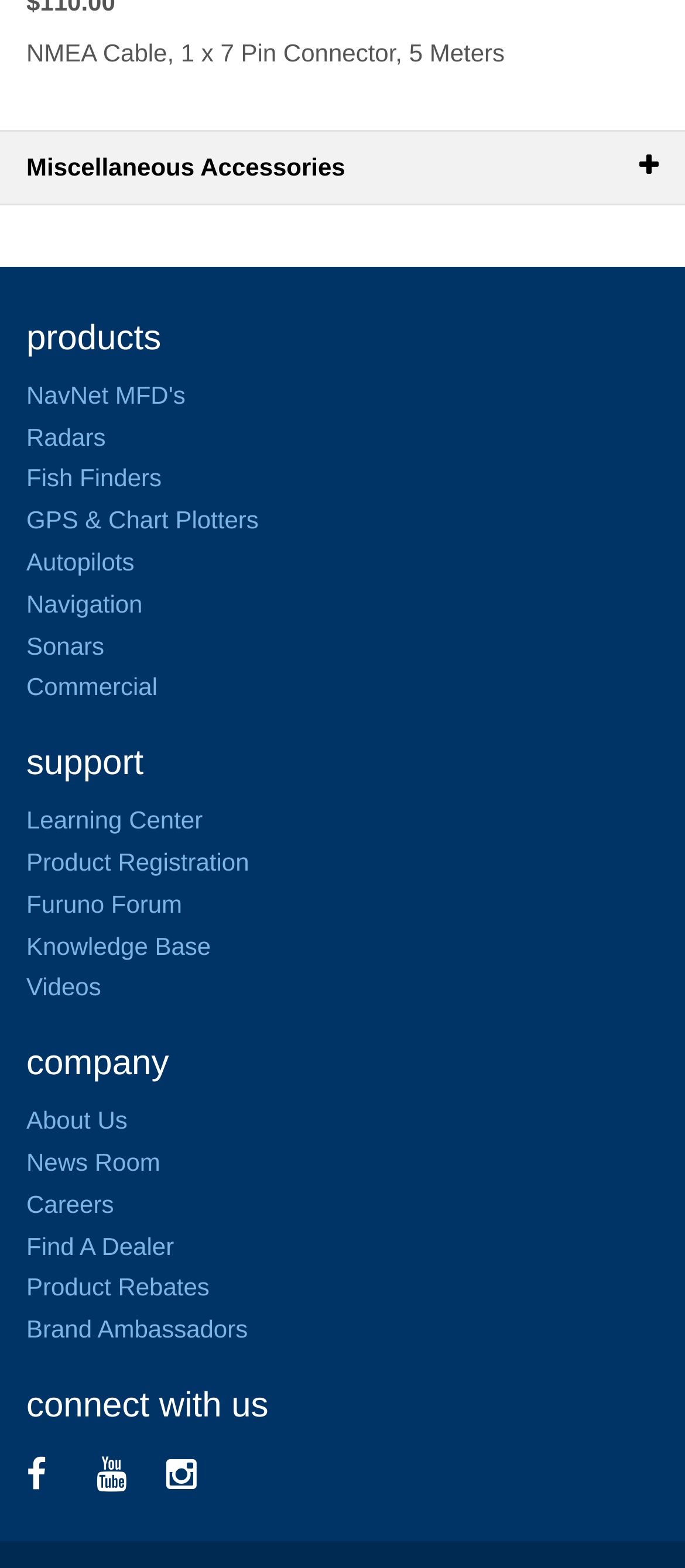Refer to the image and offer a detailed explanation in response to the question: What is the product name?

The product name is obtained from the StaticText element with the text 'NMEA Cable, 1 x 7 Pin Connector, 5 Meters' at the top of the webpage.